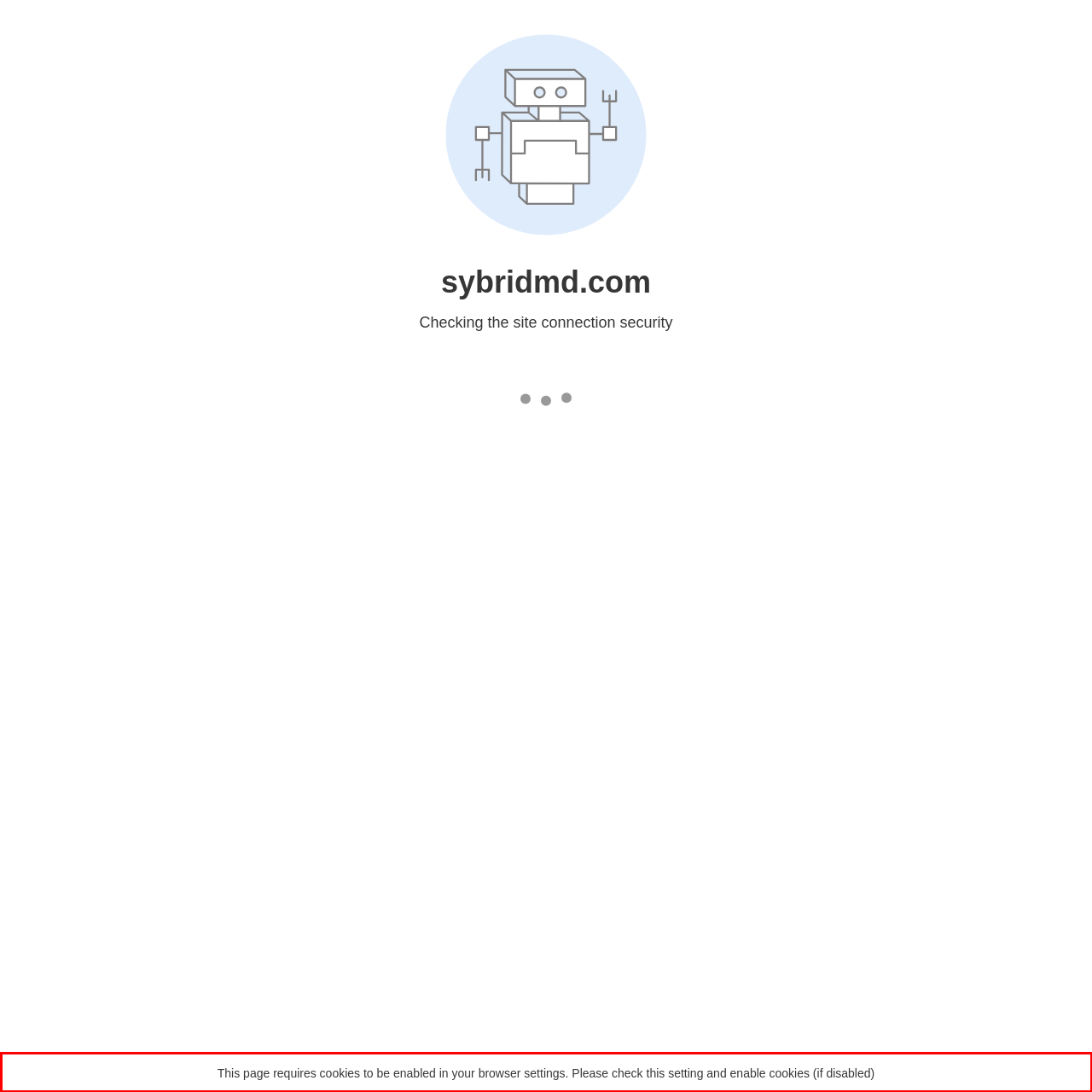Given a screenshot of a webpage, identify the red bounding box and perform OCR to recognize the text within that box.

This page requires cookies to be enabled in your browser settings. Please check this setting and enable cookies (if disabled)